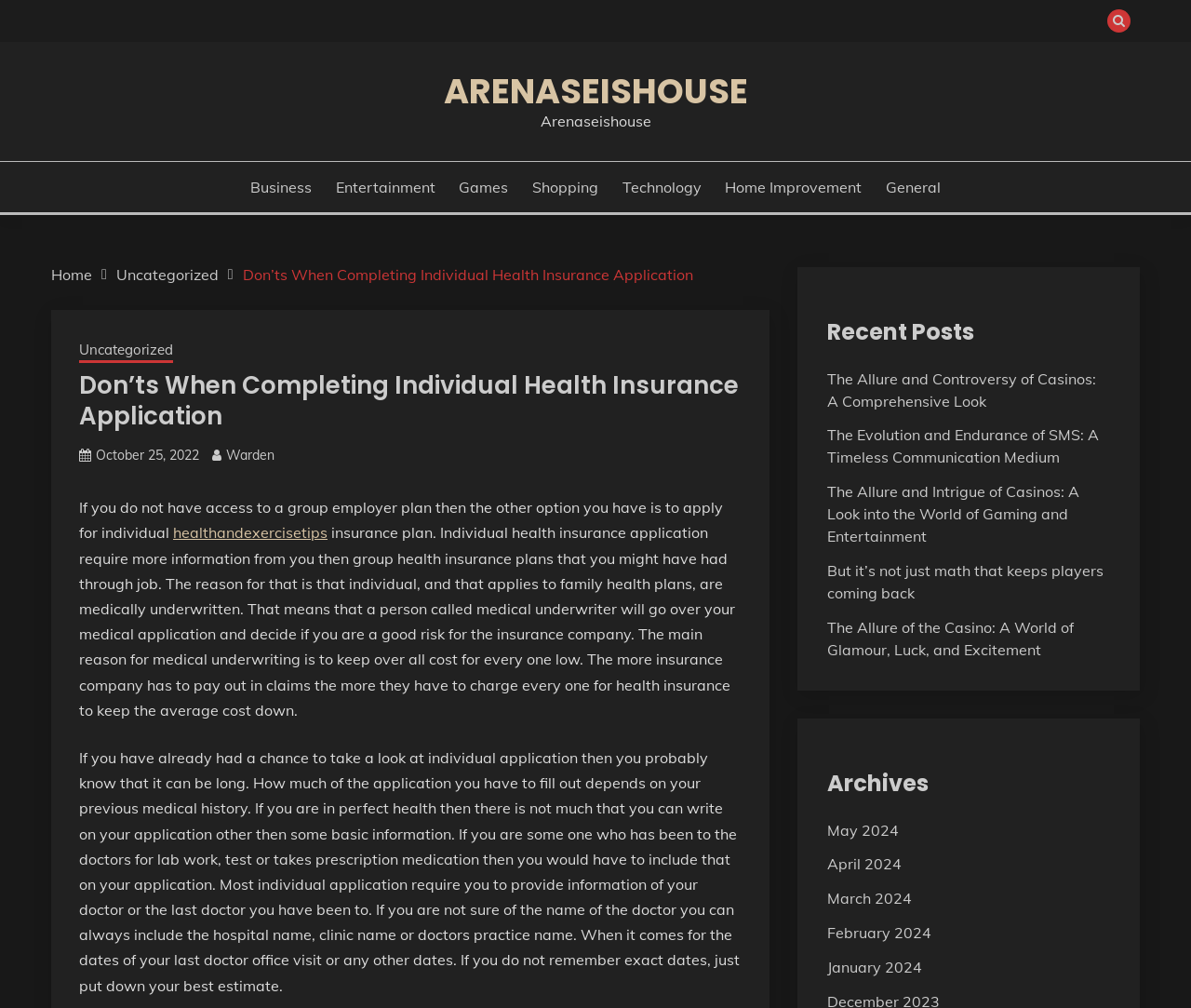What is the main topic of this webpage?
Ensure your answer is thorough and detailed.

Based on the webpage content, the main topic is about individual health insurance application, specifically discussing the don'ts when completing the application and the requirements for individual health insurance plans.